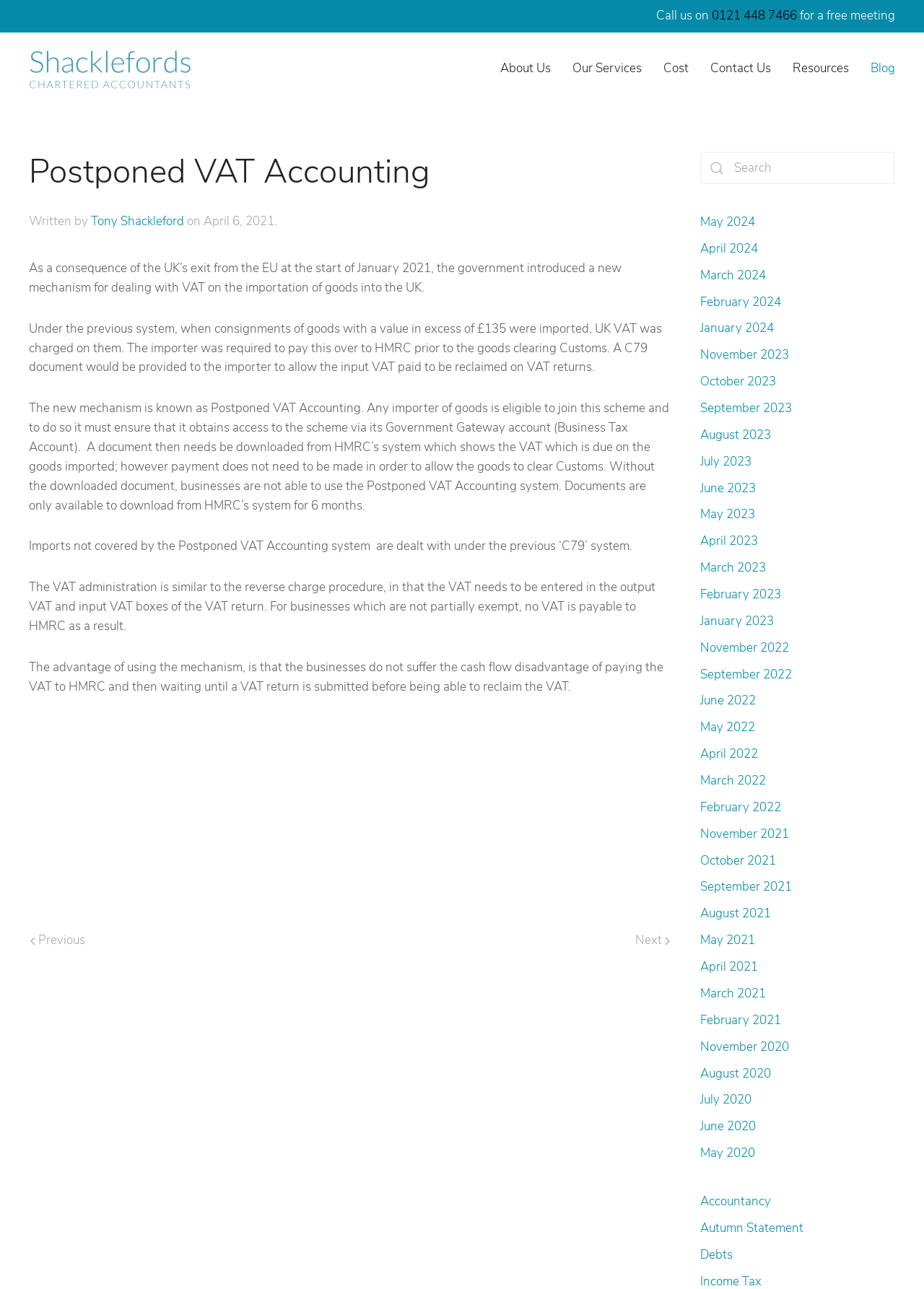What is the date of the article 'Postponed VAT Accounting'?
Please give a detailed answer to the question using the information shown in the image.

The date can be found below the article title 'Postponed VAT Accounting' as 'on April 6, 2021'.